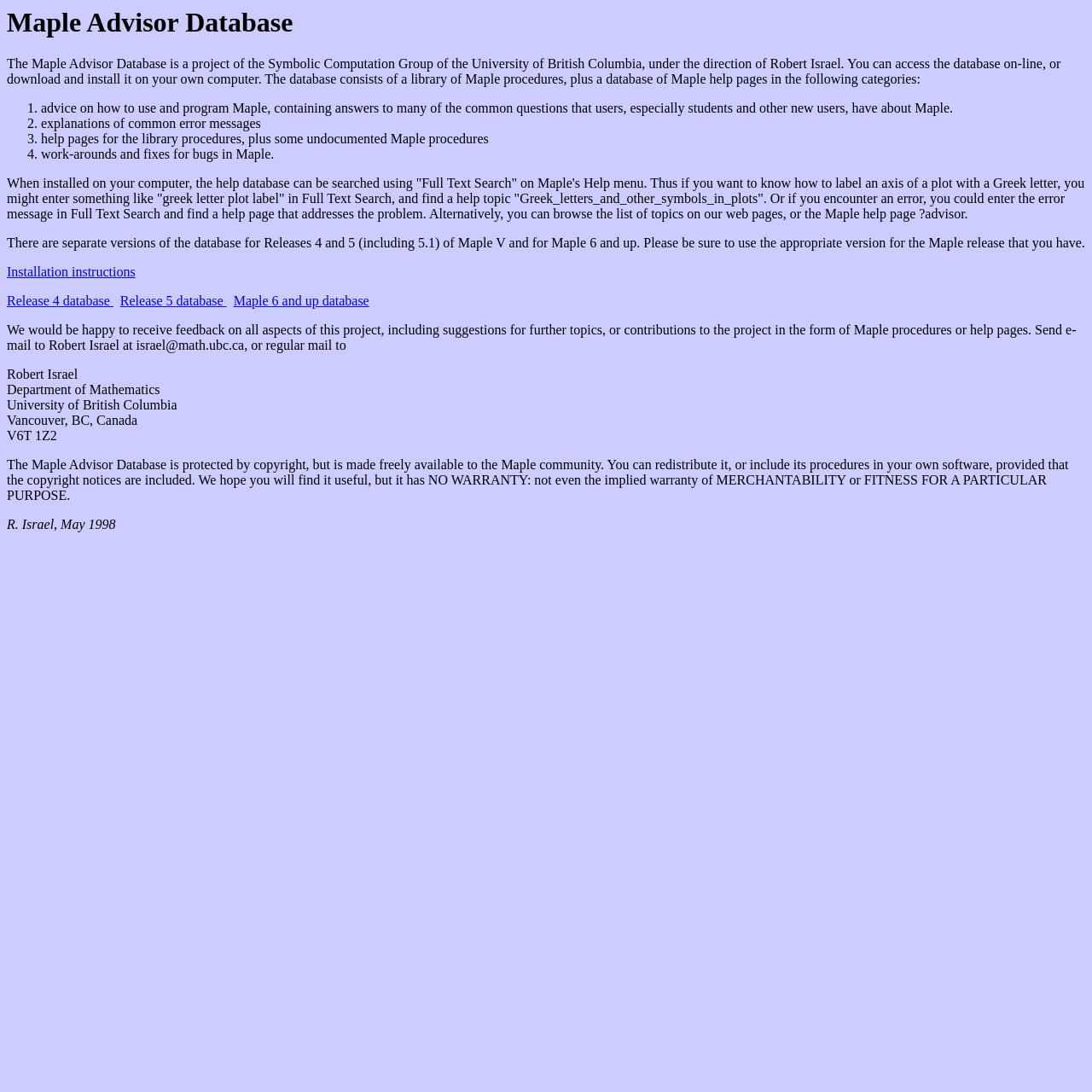Generate a thorough caption that explains the contents of the webpage.

The webpage is titled "Maple Advisor Database" and appears to be a project of the Symbolic Computation Group of the University of British Columbia. At the top of the page, there is a heading with the same title, followed by a brief introduction to the database, which is a library of Maple procedures and help pages.

Below the introduction, there is a list of categories that the database consists of, including advice on how to use and program Maple, explanations of common error messages, help pages for library procedures, and work-arounds and fixes for bugs in Maple.

Further down the page, there is a section explaining how to use the database, including searching using "Full Text Search" on Maple's Help menu. This section is followed by a note about separate versions of the database for different releases of Maple V and Maple 6 and up.

The page then provides links to installation instructions, as well as different versions of the database, including Release 4, Release 5, and Maple 6 and up. There is also a section for providing feedback on the project, including suggestions for further topics or contributions.

The page concludes with the contact information for Robert Israel, the project director, as well as the address of the Department of Mathematics at the University of British Columbia. There is also a copyright notice, stating that the database is protected by copyright but is made freely available to the Maple community.

At the very bottom of the page, there is a footer with the date "May 1998" and the name "R. Israel".